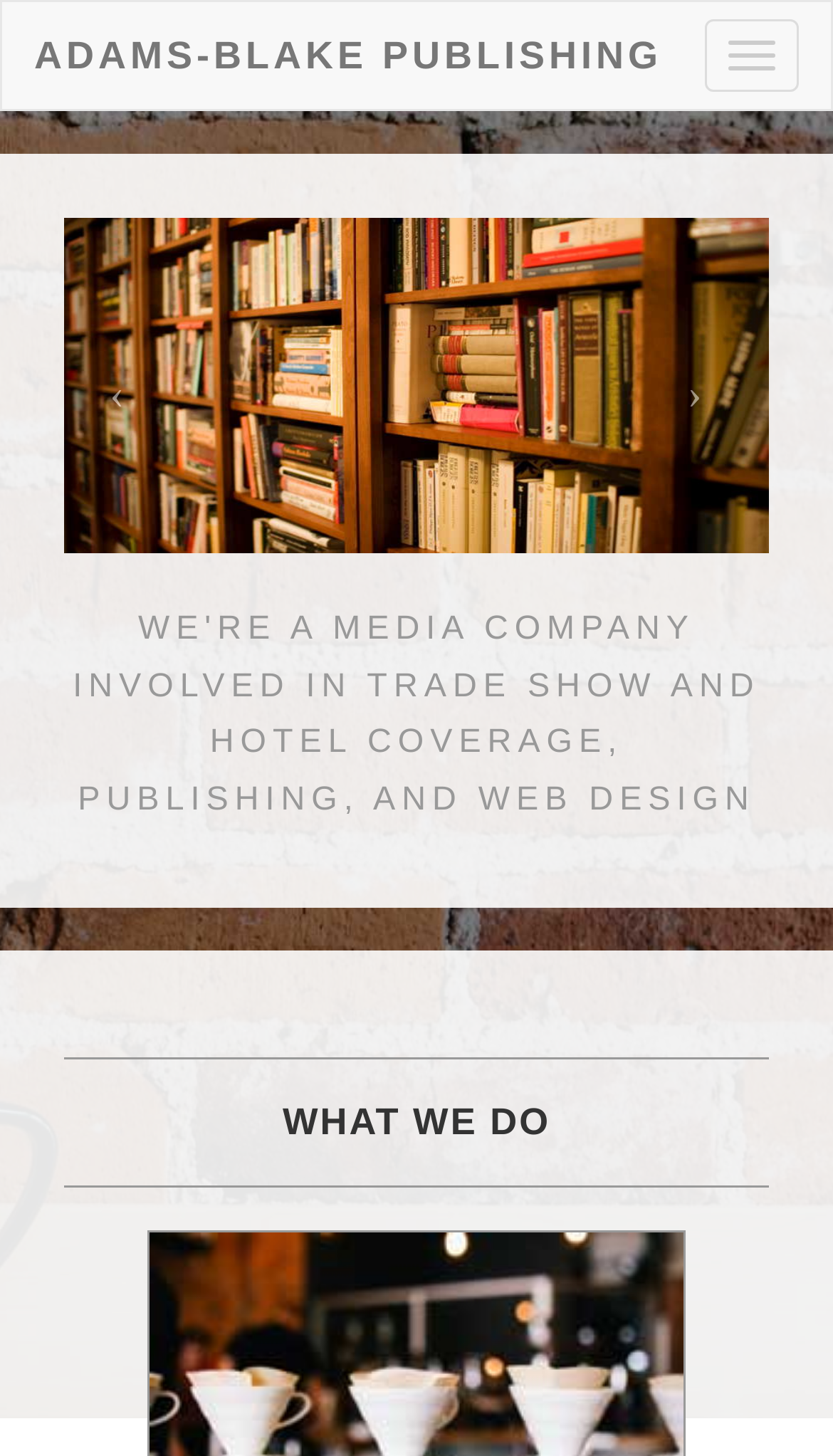Please provide a comprehensive answer to the question based on the screenshot: What is the main service provided by Adams-Blake Publishing?

The heading 'WE'RE A MEDIA COMPANY INVOLVED IN TRADE SHOW AND HOTEL COVERAGE, PUBLISHING, AND WEB DESIGN ' mentions publishing as one of the main services provided by Adams-Blake Publishing.